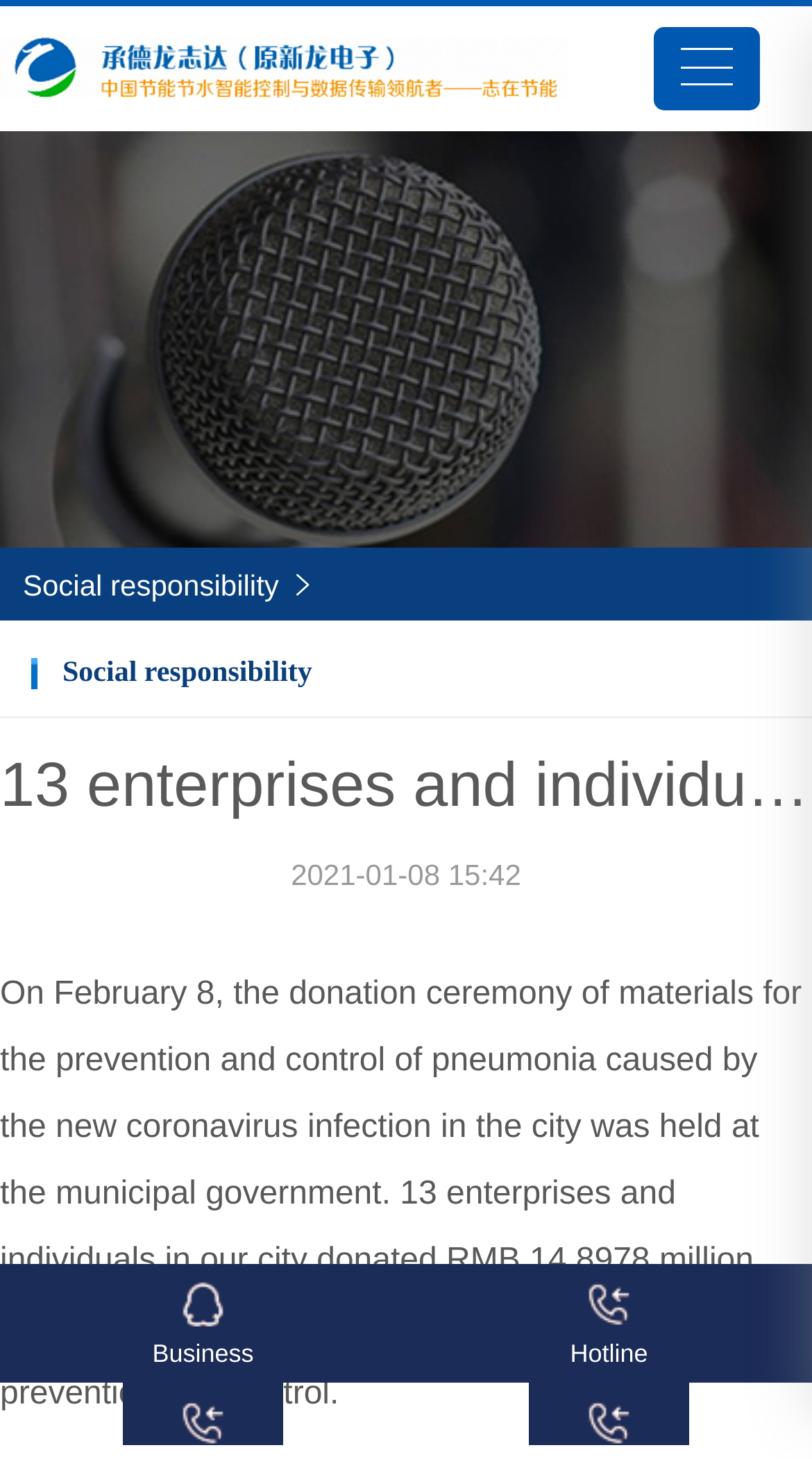Please study the image and answer the question comprehensively:
What is the date of the article?

The answer can be found in the StaticText element with the text '2021-01-08 15:42' which indicates the date and time of the article.